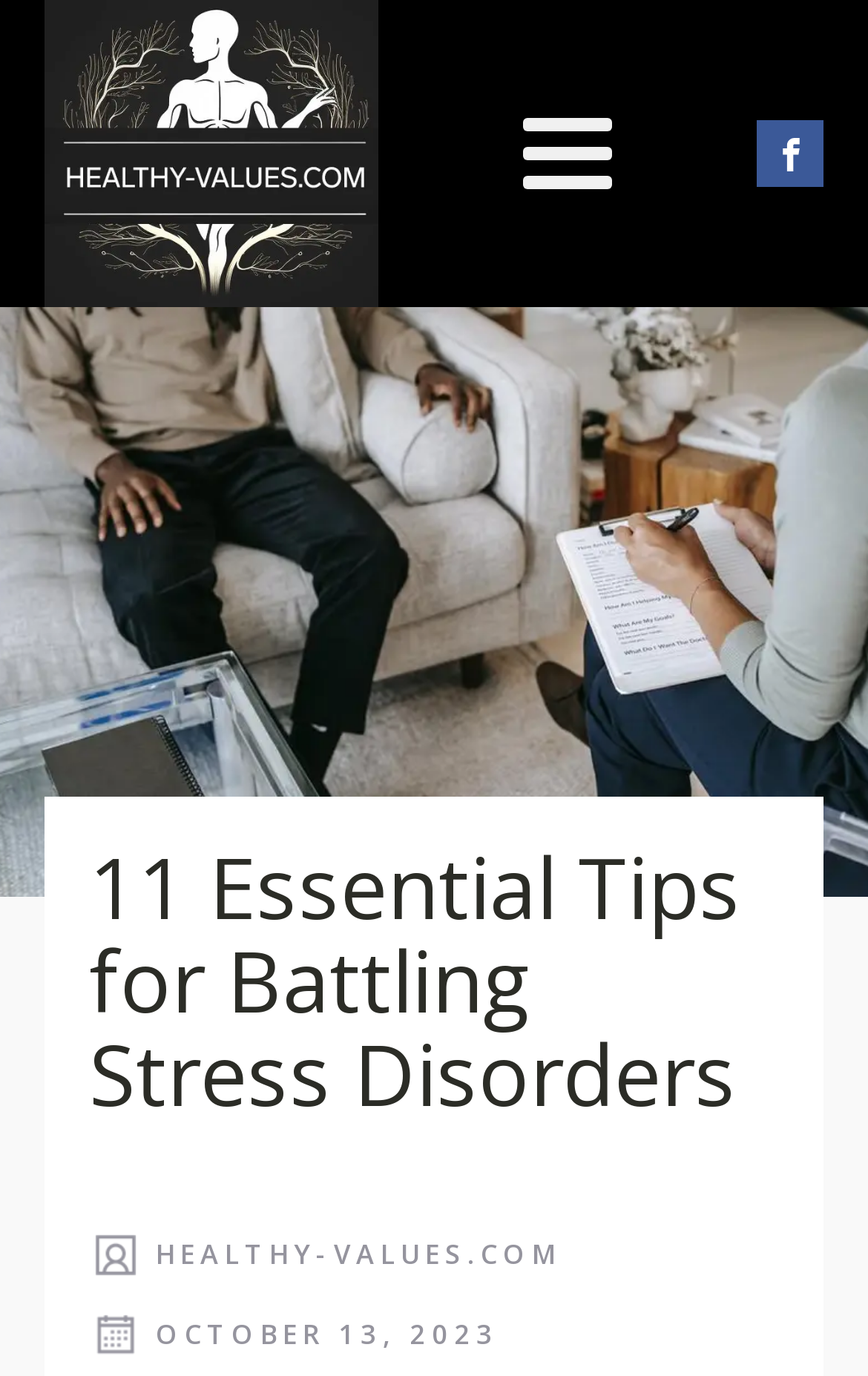Give a detailed overview of the webpage's appearance and contents.

The webpage appears to be an article or blog post titled "11 Essential Tips for Battling Stress Disorders" from the website Healthy-Values.com, dated October 13, 2023. 

At the top left of the page, there is a link with no descriptive text. On the top right, there is a link to visit the website's Facebook page, accompanied by a Facebook icon. 

The main heading, "11 Essential Tips for Battling Stress Disorders", is prominently displayed in the middle of the page. 

Below the heading, there is no content described in the accessibility tree, suggesting that the main article content is not included in the provided data.